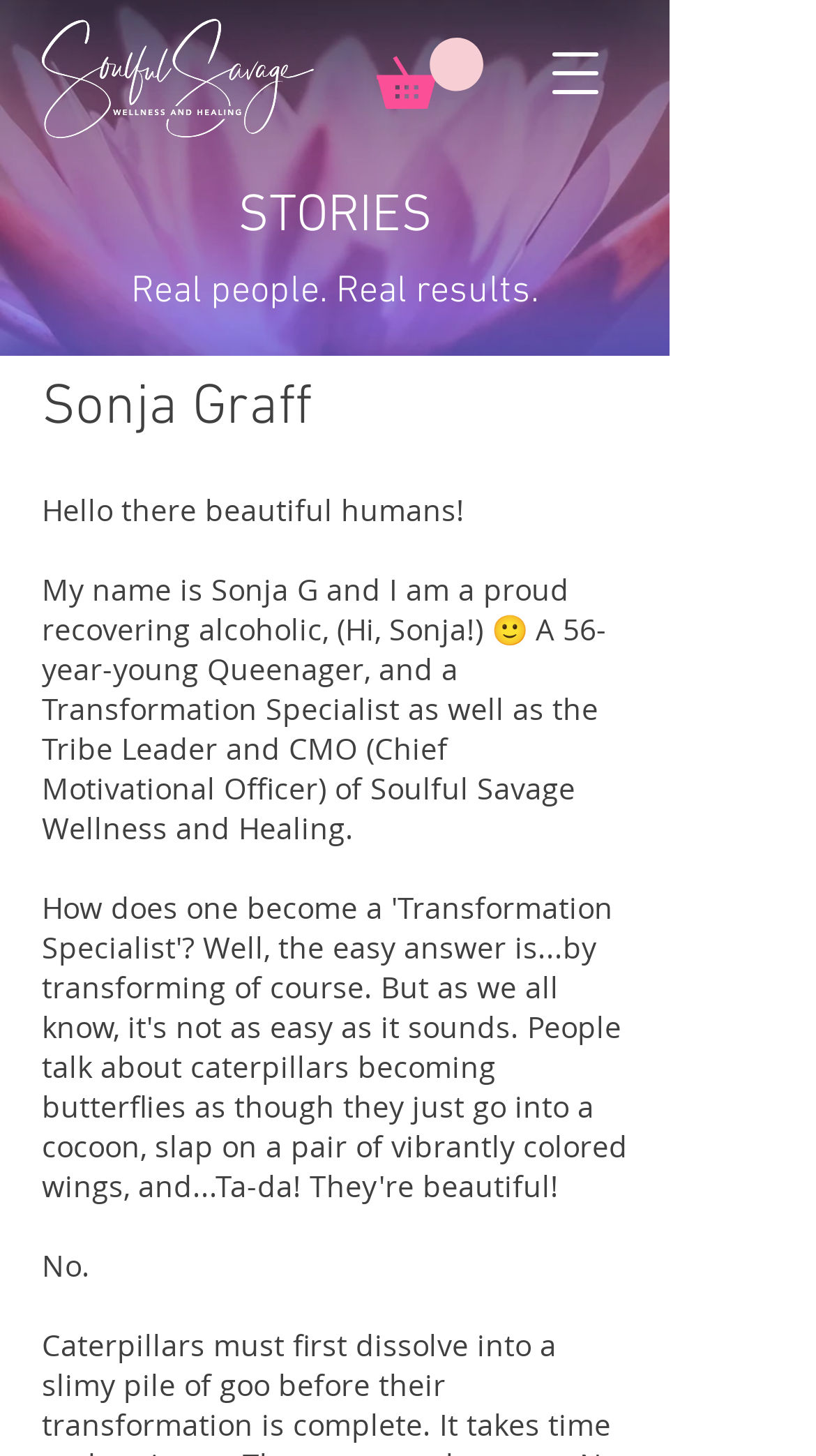Identify the bounding box of the UI component described as: "aria-label="Open navigation menu"".

[0.641, 0.014, 0.769, 0.086]